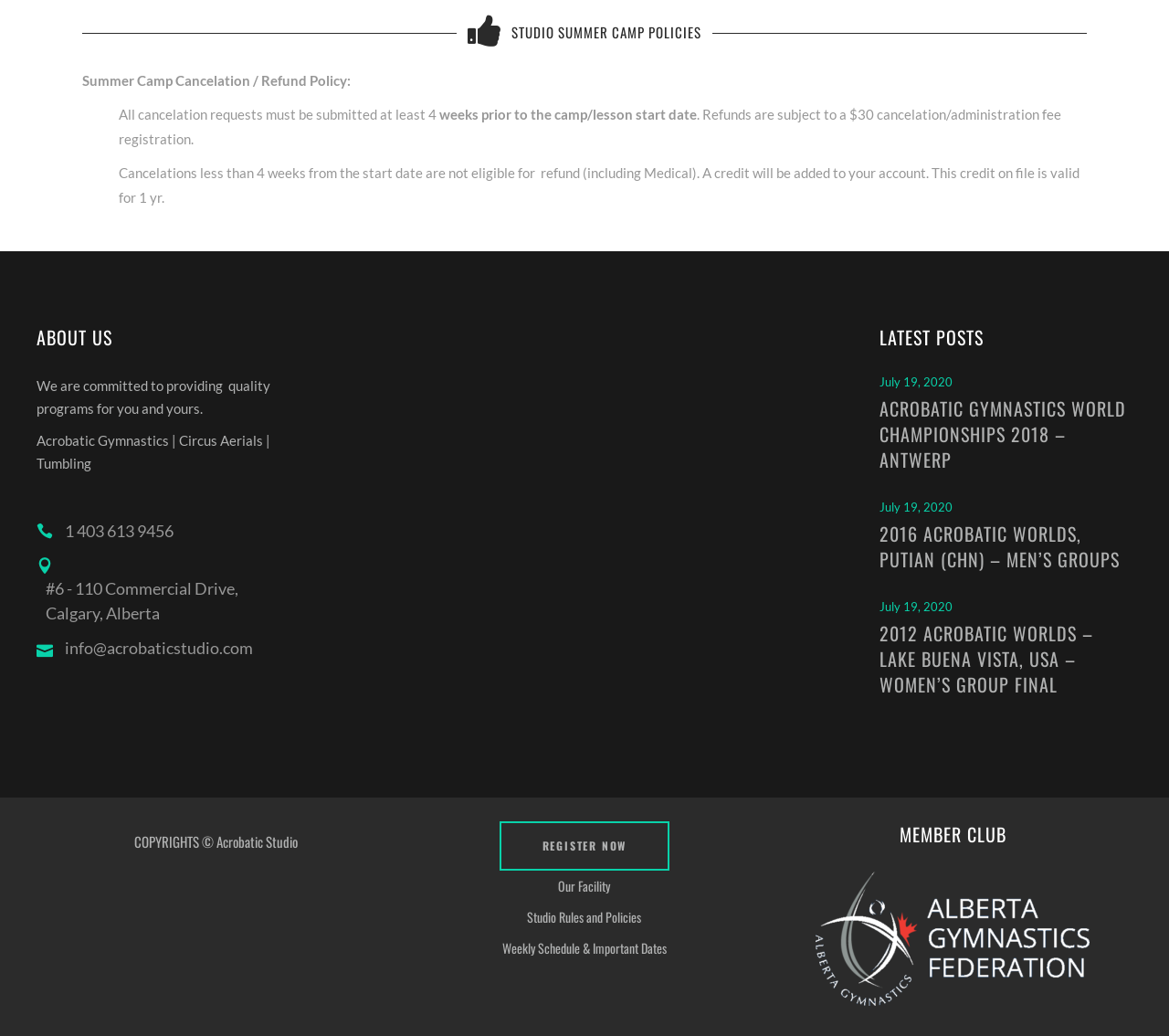What type of programs does the studio offer?
Provide a thorough and detailed answer to the question.

The studio offers various programs, including Acrobatic Gymnastics, Circus Aerials, and Tumbling, as mentioned in the ABOUT US section.